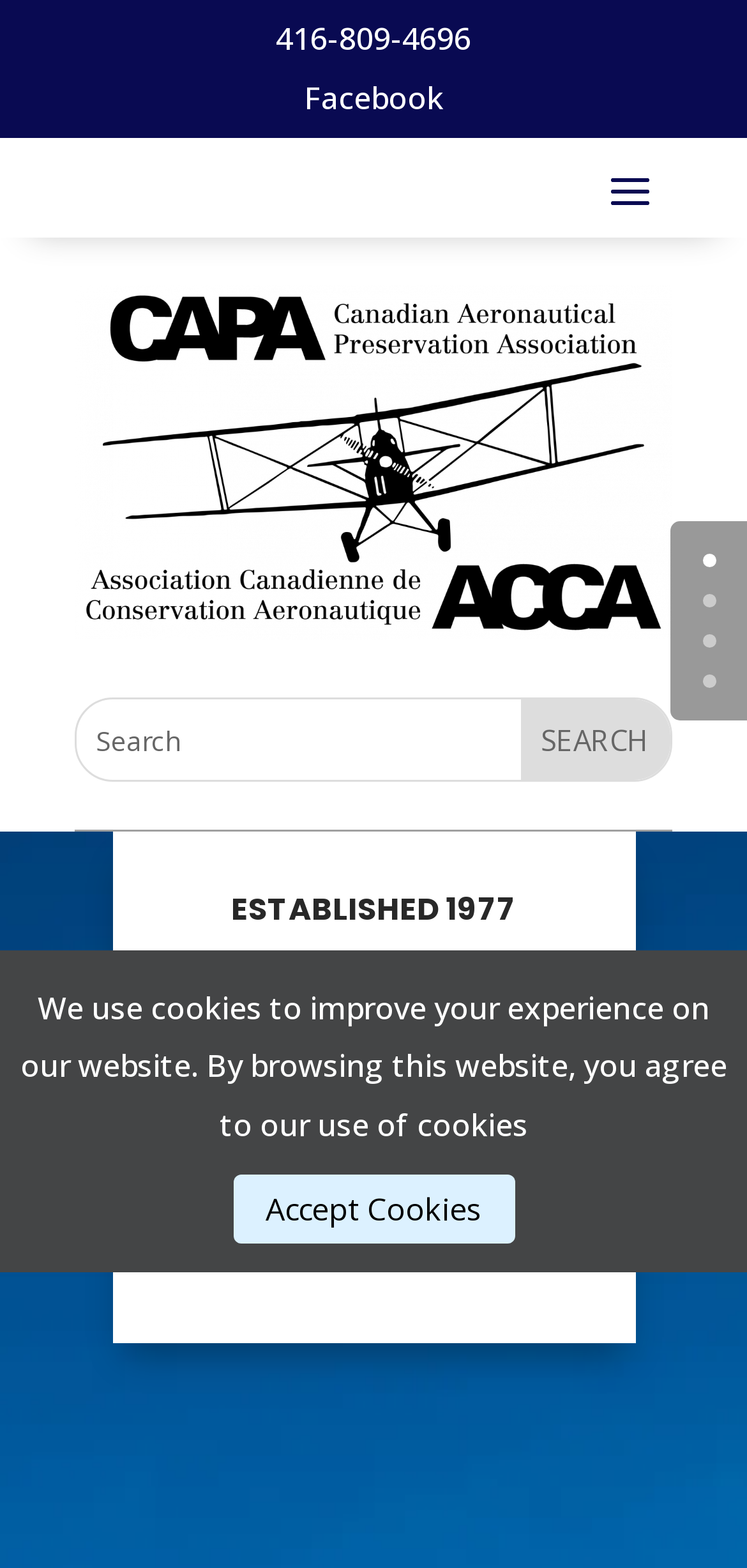Please identify the bounding box coordinates of the region to click in order to complete the given instruction: "Search for something". The coordinates should be four float numbers between 0 and 1, i.e., [left, top, right, bottom].

[0.103, 0.446, 0.897, 0.497]